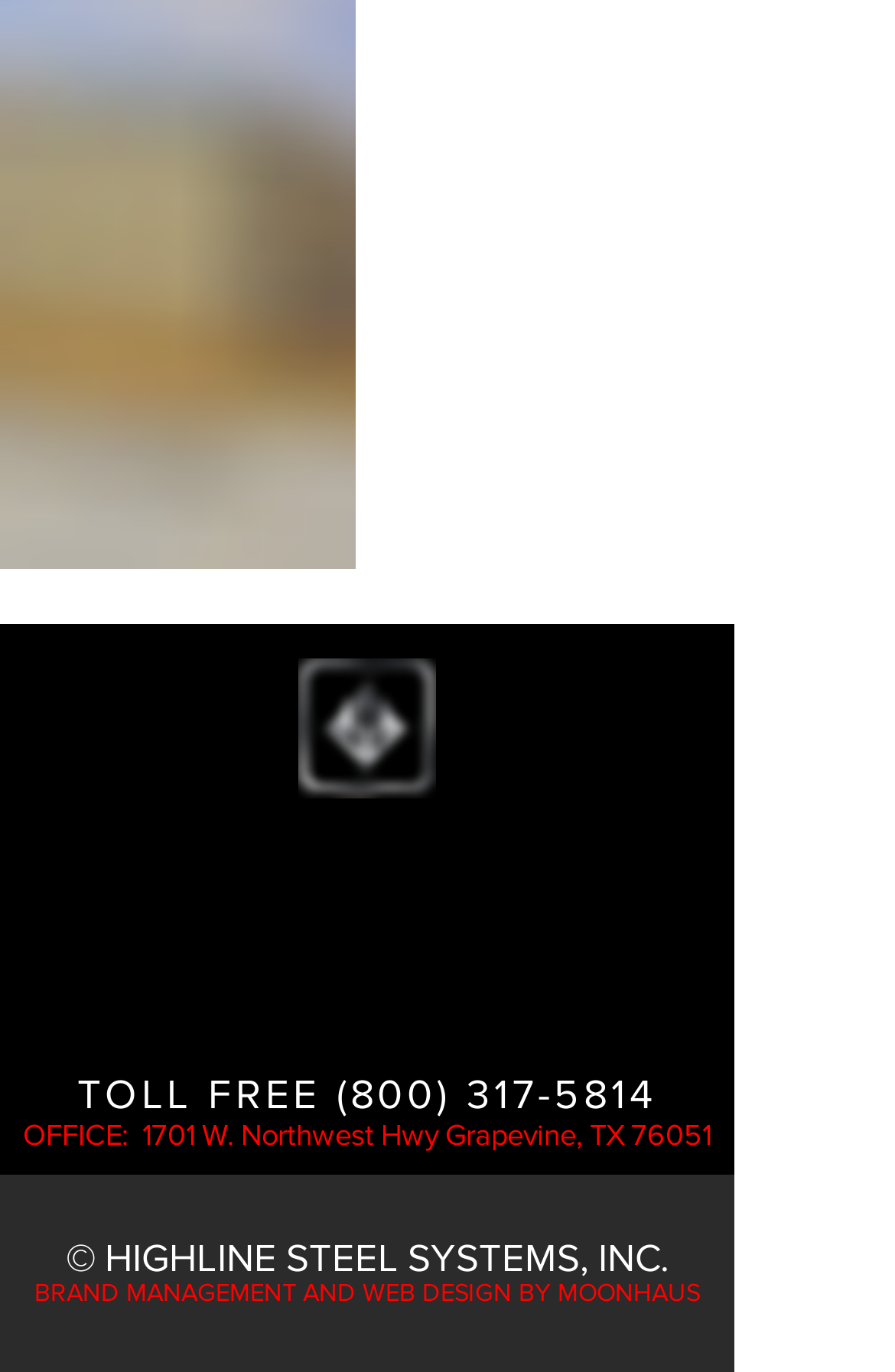What is the address of the office?
Look at the screenshot and respond with one word or a short phrase.

1701 W. Northwest Hwy Grapevine, TX 76051